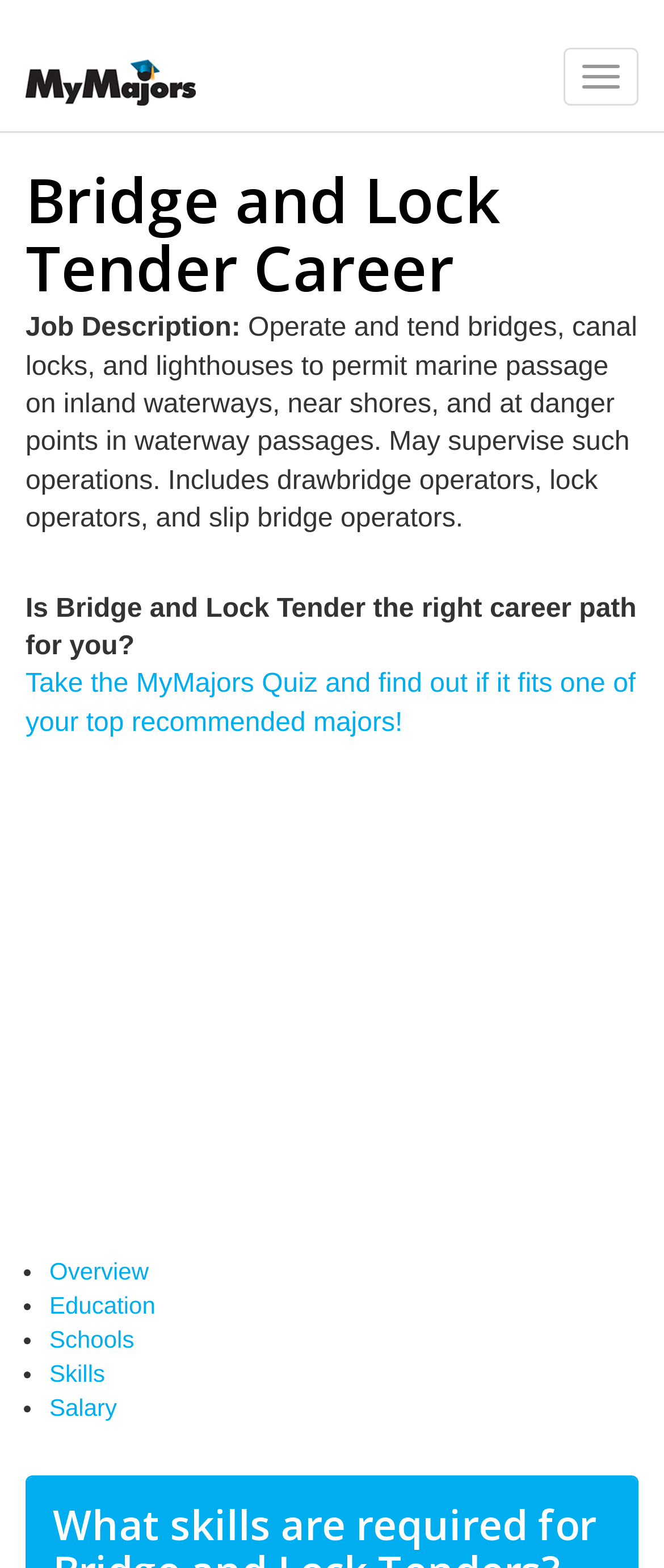Select the bounding box coordinates of the element I need to click to carry out the following instruction: "Navigate to 'Overview'".

[0.074, 0.802, 0.224, 0.819]